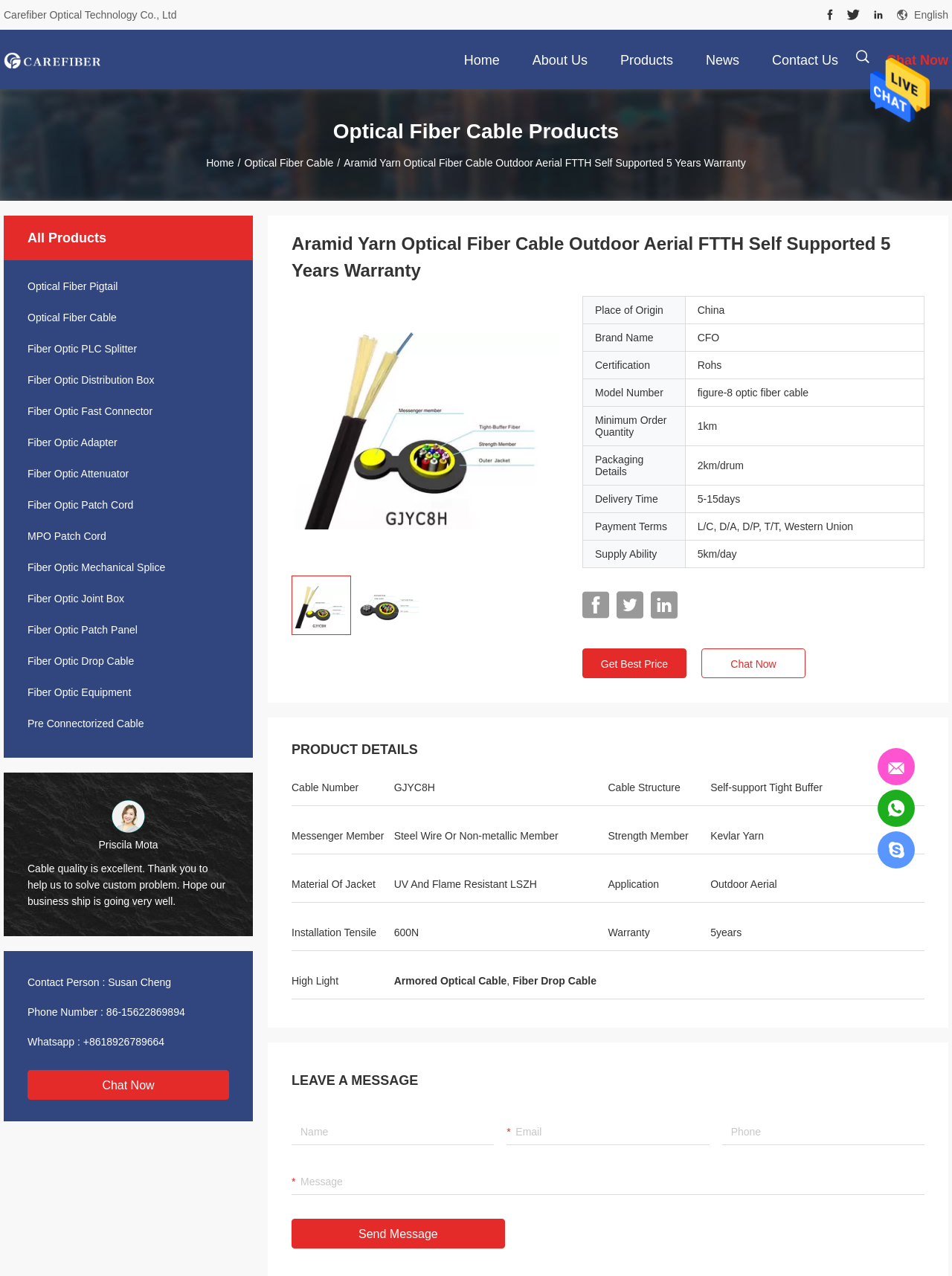What is the contact person's name?
Please use the visual content to give a single word or phrase answer.

Susan Cheng